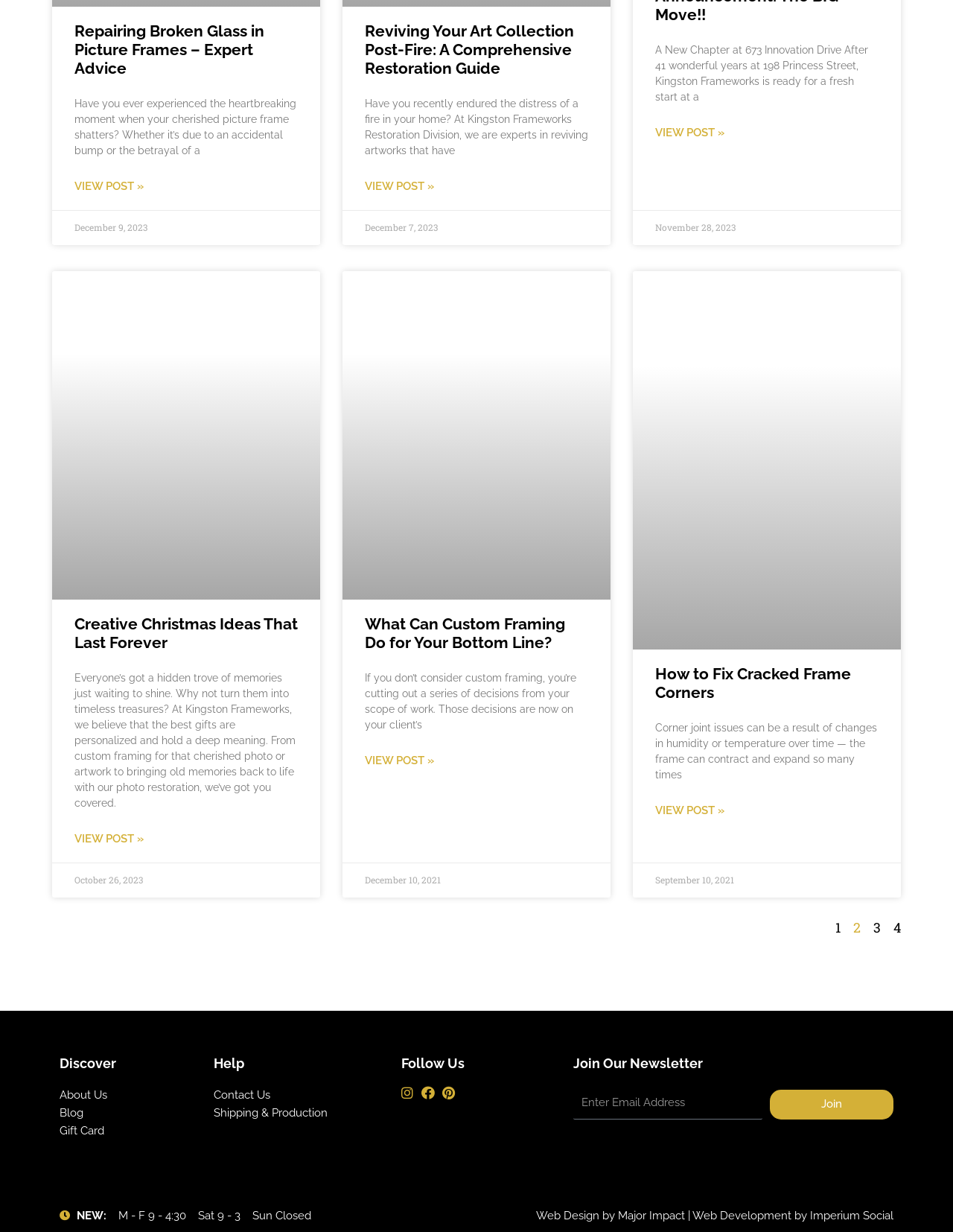Give a one-word or short-phrase answer to the following question: 
What is the main topic of the webpage?

Picture framing and restoration